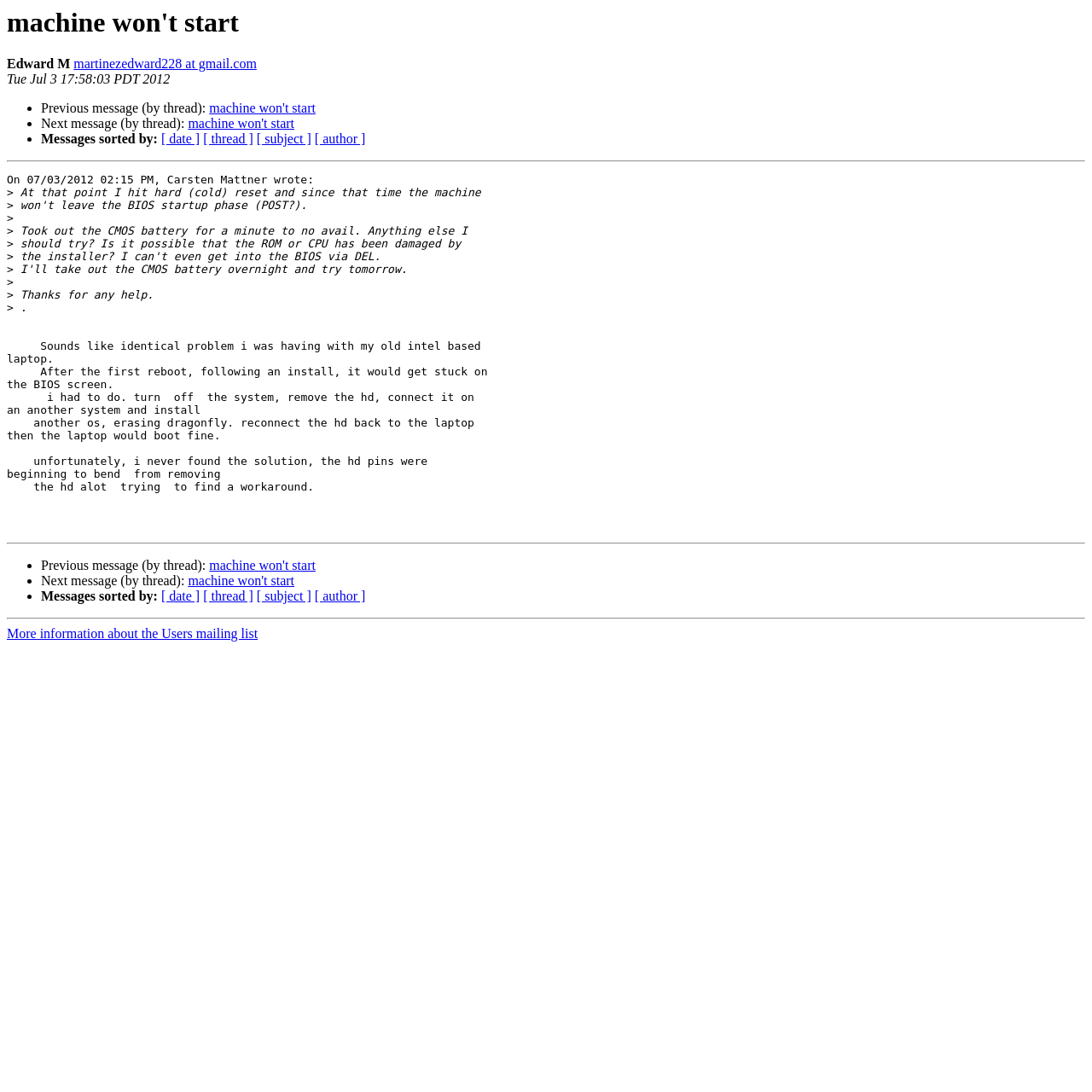Utilize the details in the image to give a detailed response to the question: How many links are there in the 'Messages sorted by' section?

The 'Messages sorted by' section contains four links, which are '[ date ]', '[ thread ]', '[ subject ]', and '[ author ]'. These links are identified by the link elements with bounding box coordinates [0.148, 0.121, 0.183, 0.134], [0.186, 0.121, 0.232, 0.134], [0.235, 0.121, 0.285, 0.134], and [0.288, 0.121, 0.335, 0.134], respectively.